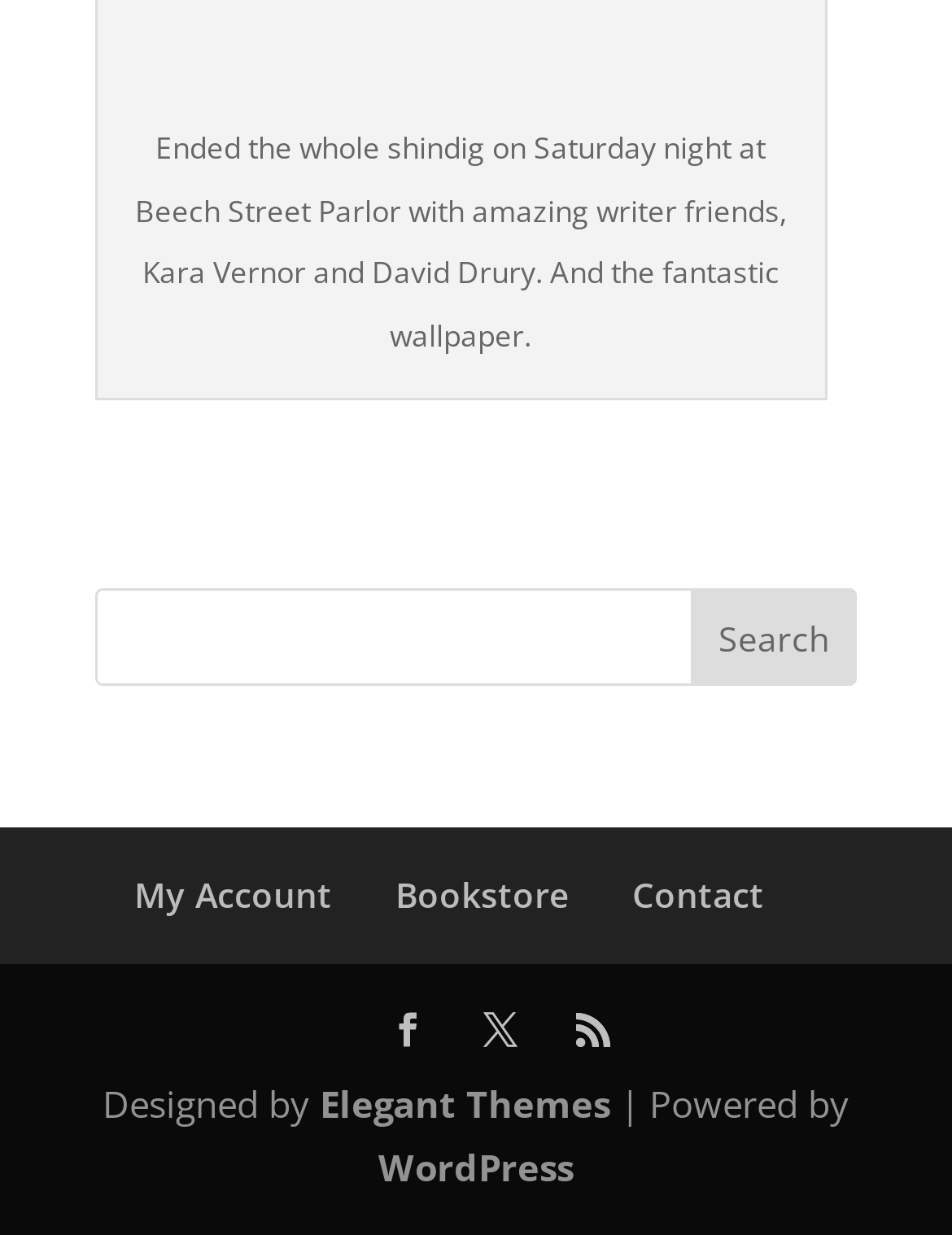Determine the bounding box coordinates of the region I should click to achieve the following instruction: "search for something". Ensure the bounding box coordinates are four float numbers between 0 and 1, i.e., [left, top, right, bottom].

[0.1, 0.477, 0.9, 0.556]